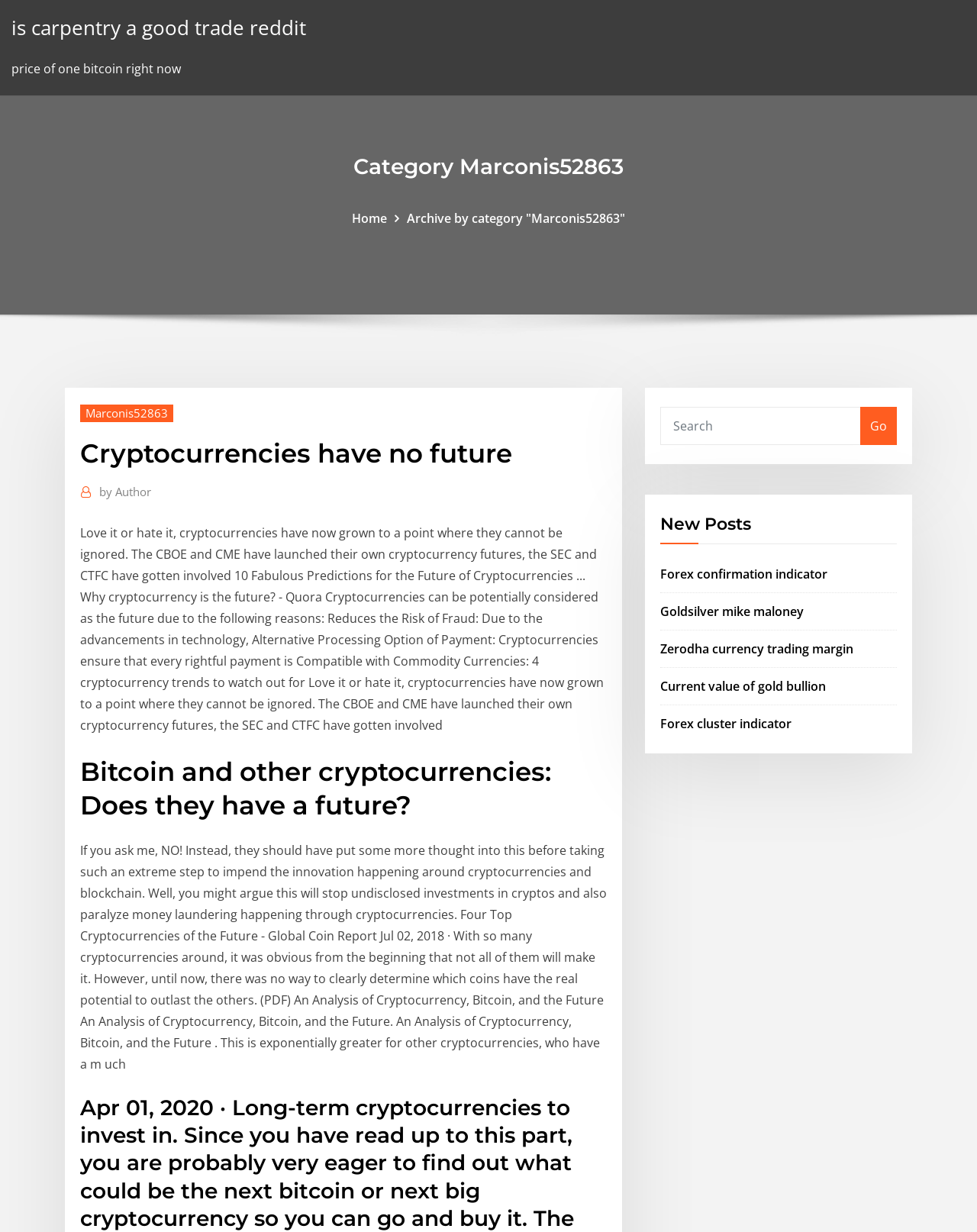Determine the bounding box coordinates of the section I need to click to execute the following instruction: "Go to the home page". Provide the coordinates as four float numbers between 0 and 1, i.e., [left, top, right, bottom].

[0.36, 0.17, 0.396, 0.184]